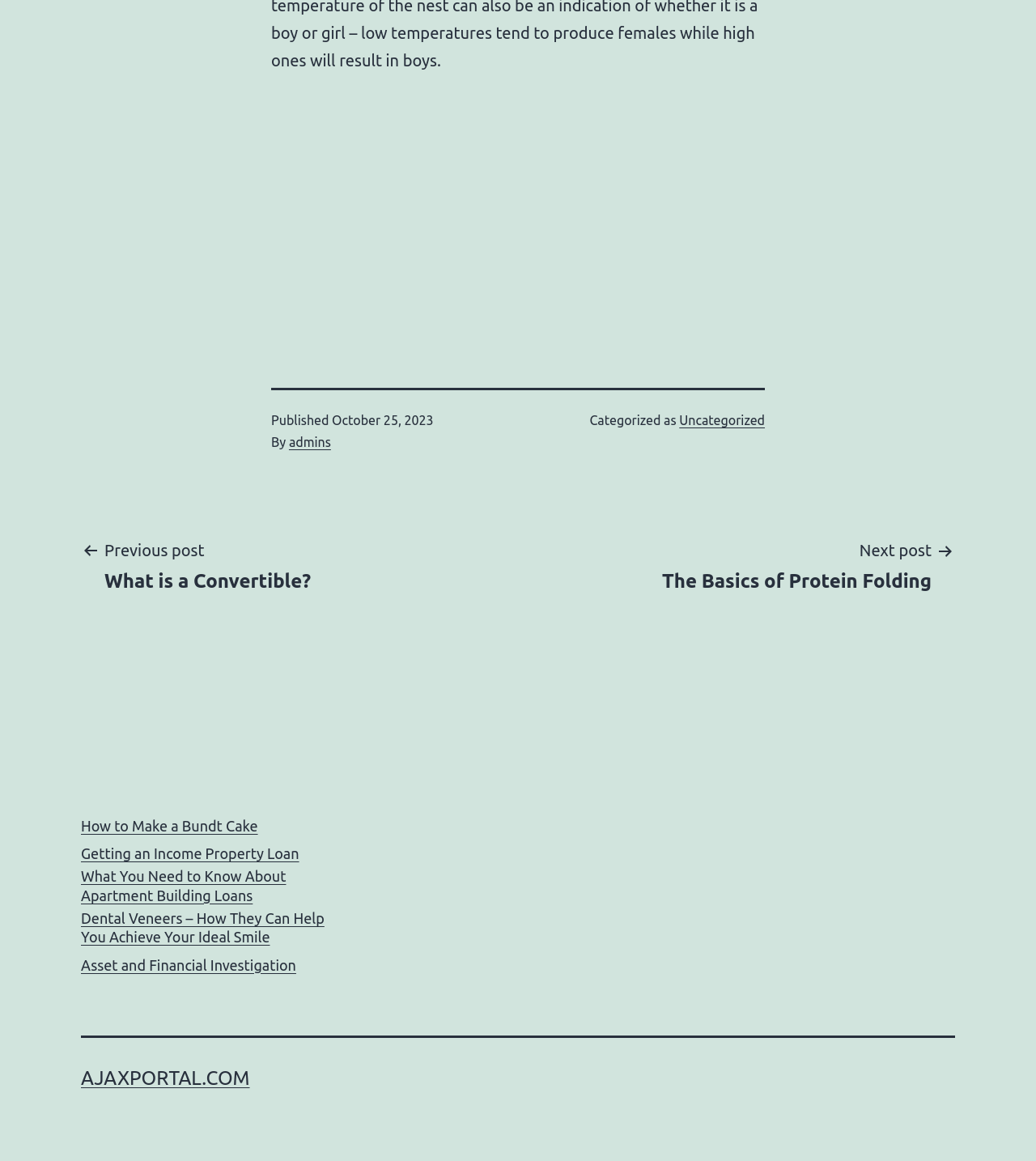Determine the bounding box coordinates for the area you should click to complete the following instruction: "Click on the previous post".

[0.078, 0.462, 0.323, 0.511]